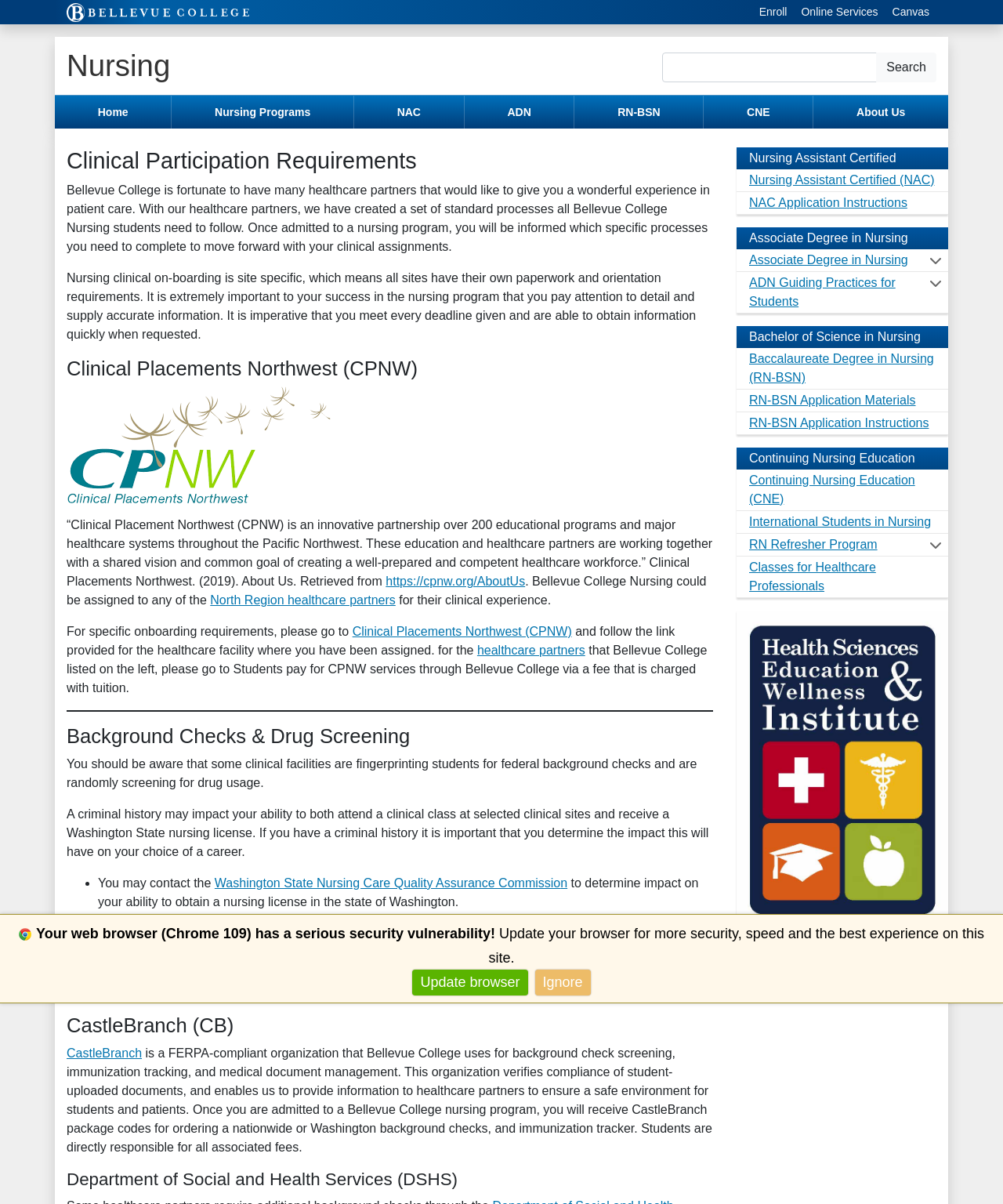Identify the bounding box coordinates of the section that should be clicked to achieve the task described: "Go to Clinical Placements Northwest".

[0.351, 0.519, 0.57, 0.53]